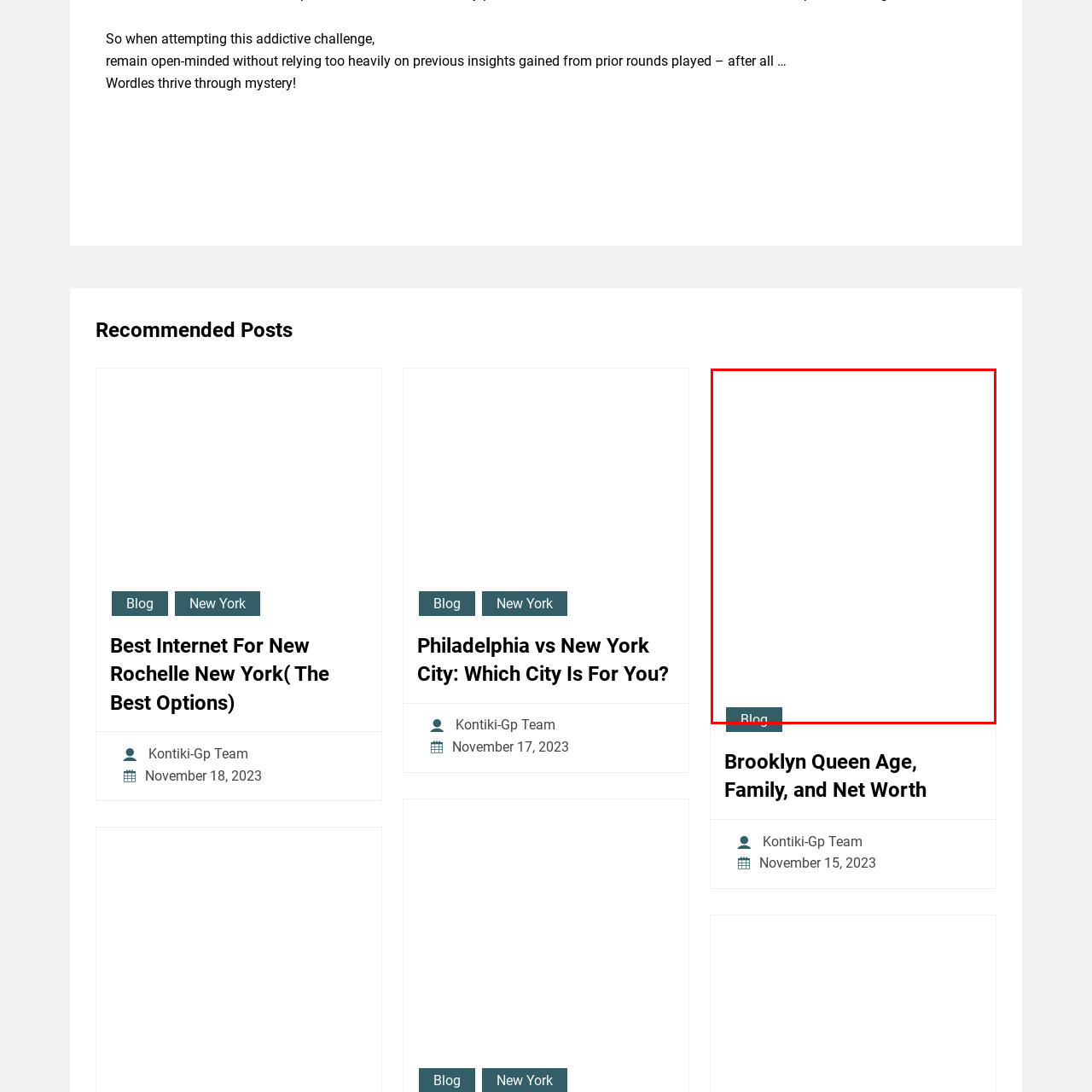Focus on the image outlined in red and offer a detailed answer to the question below, relying on the visual elements in the image:
What is the purpose of the blog post?

The purpose of the blog post is to engage readers, particularly fans and curious readers, by capturing their interest with information about Brooklyn Queen's personality and background.